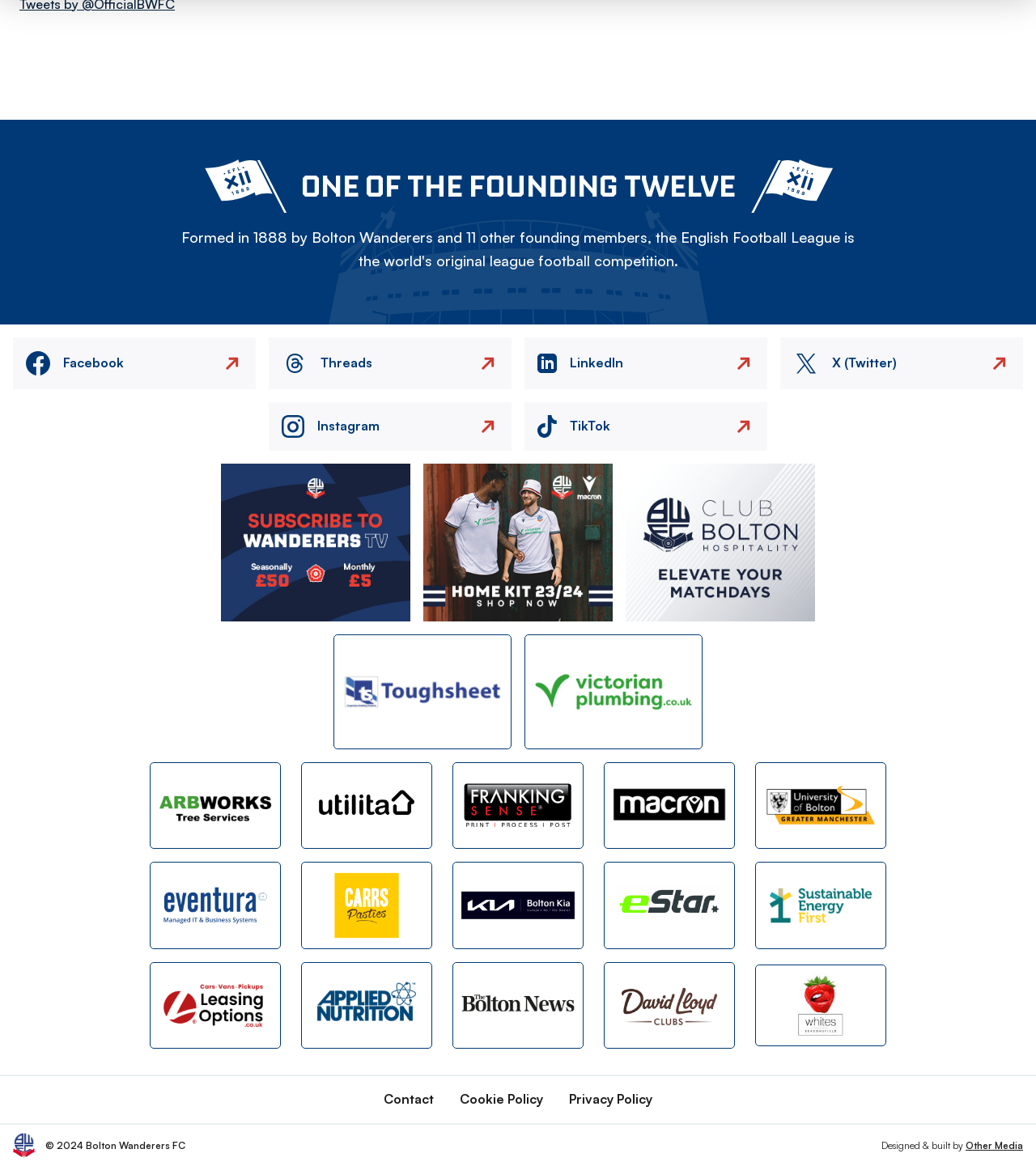What is the name of the football club?
Using the information from the image, give a concise answer in one word or a short phrase.

Bolton Wanderers FC